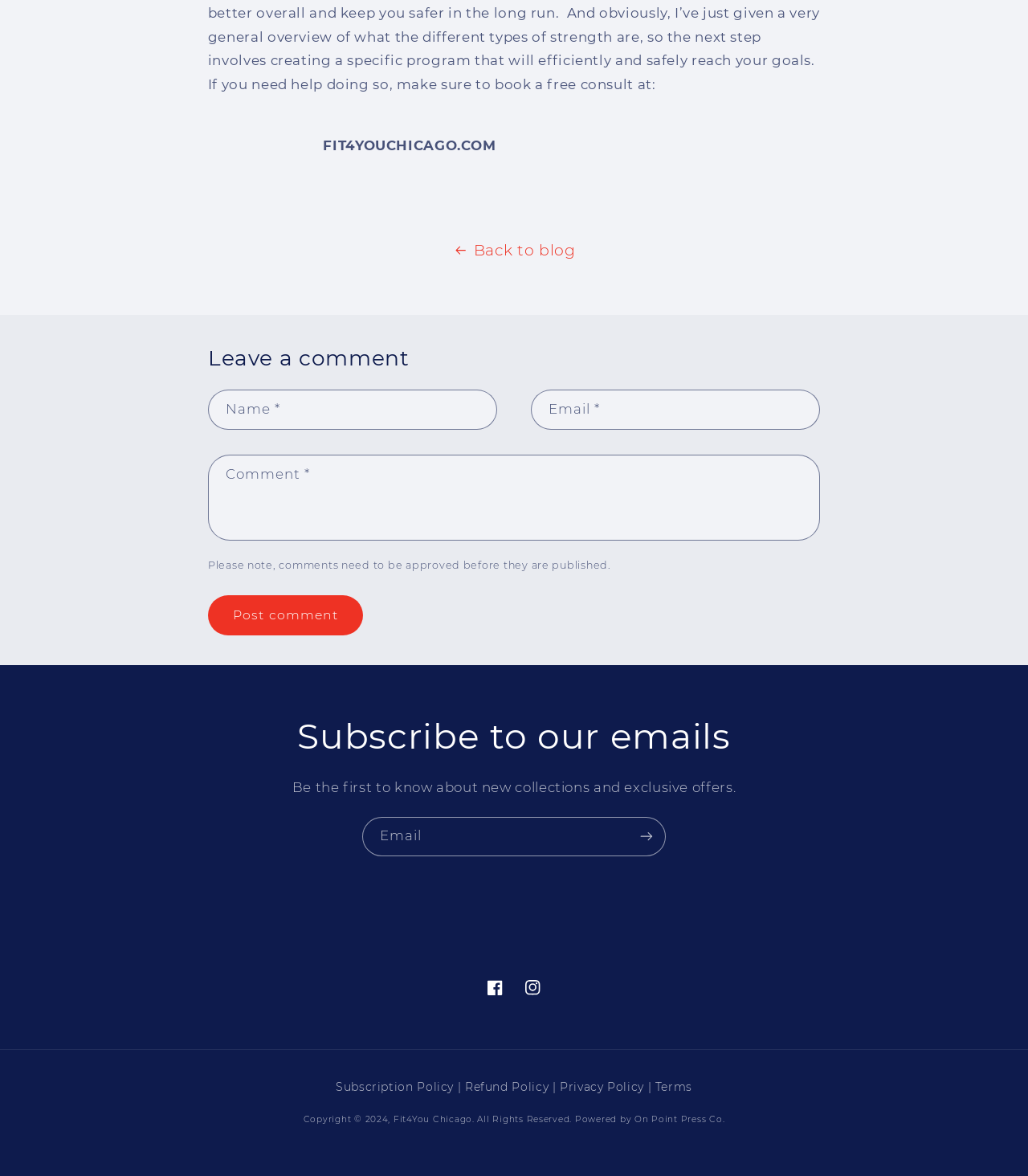Identify the bounding box coordinates of the specific part of the webpage to click to complete this instruction: "Visit our Facebook page".

[0.464, 0.824, 0.5, 0.856]